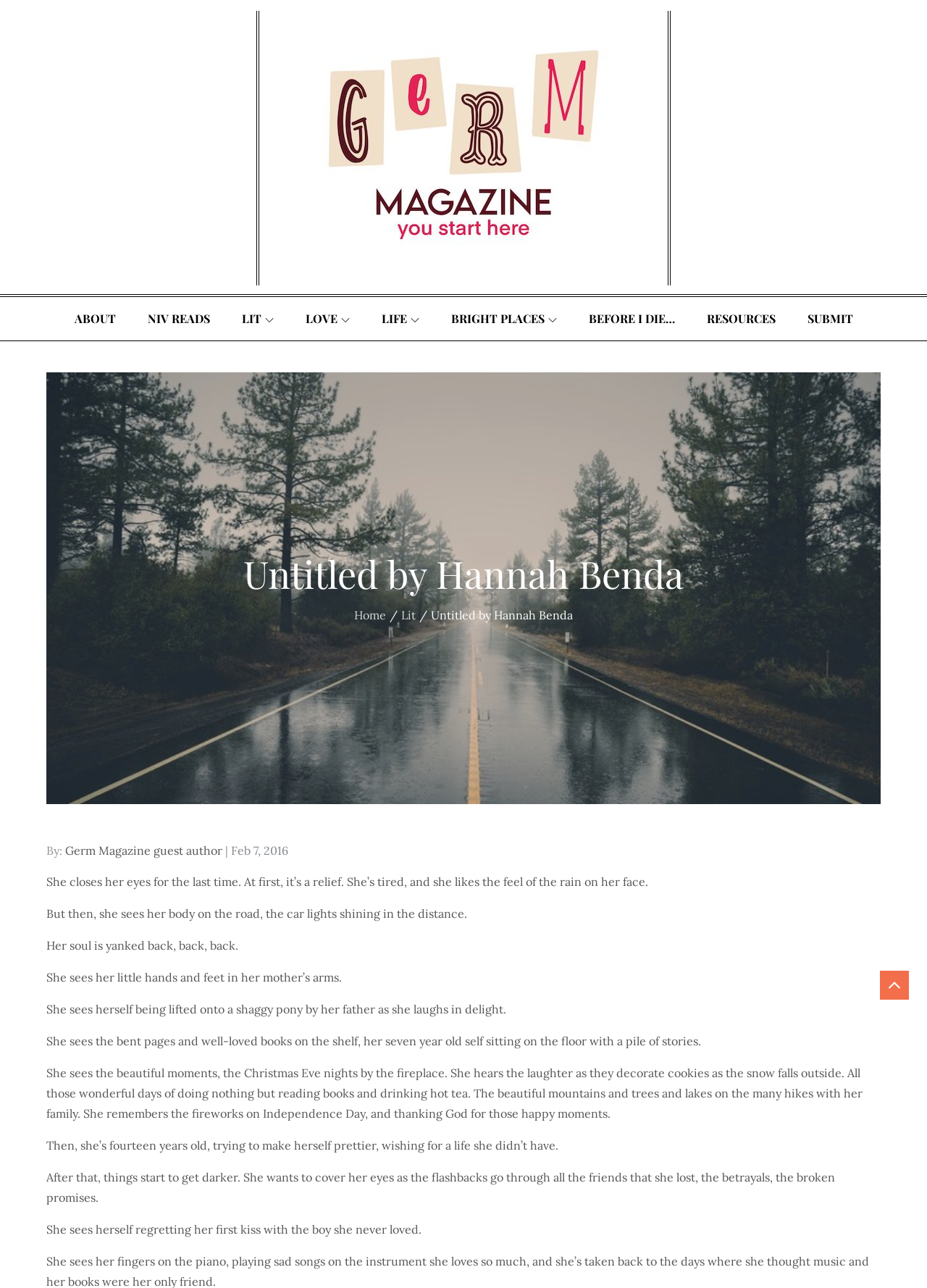Please provide a brief answer to the following inquiry using a single word or phrase:
What is the protagonist's age in one of the flashbacks?

Seven